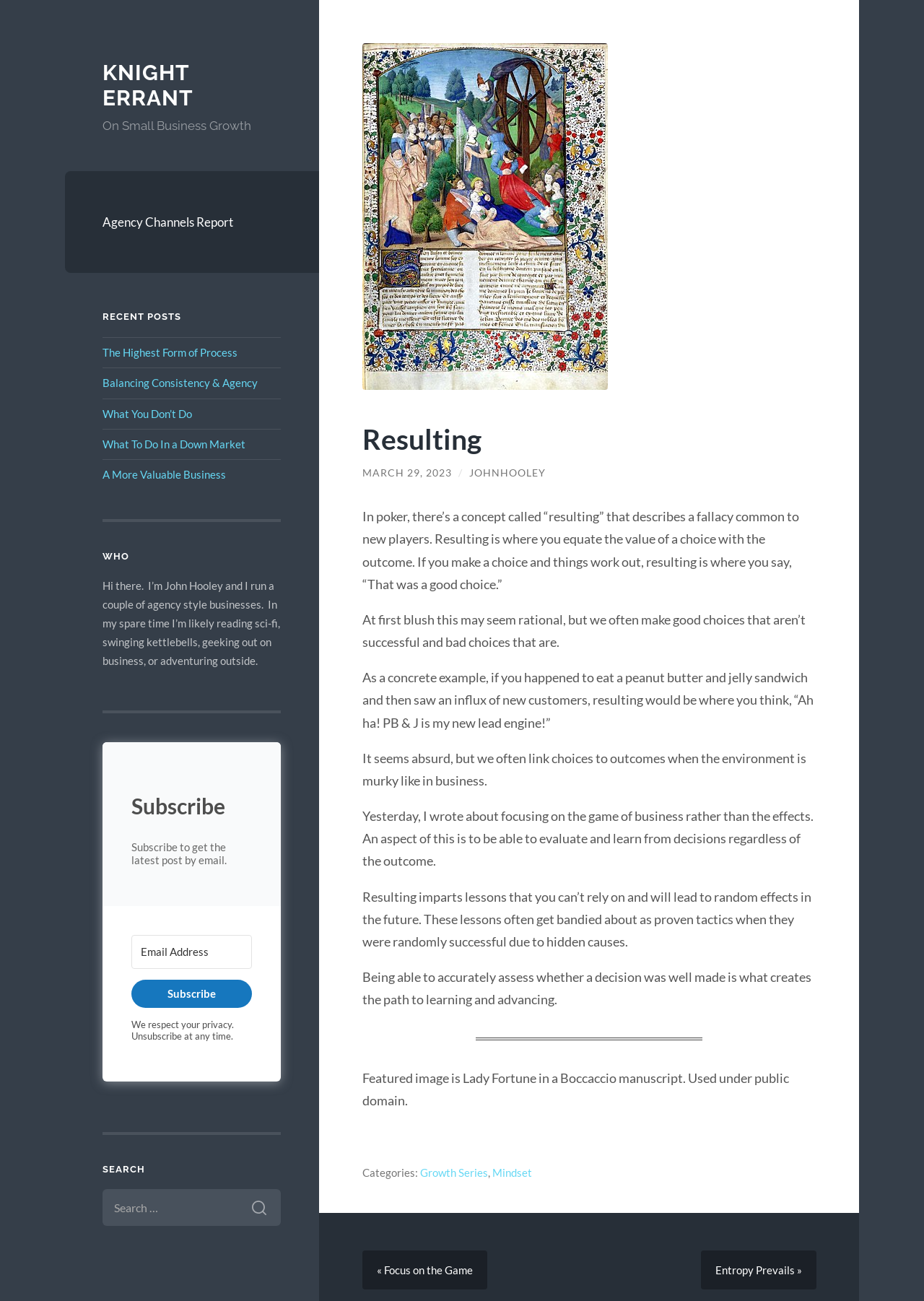Find the bounding box coordinates for the area that should be clicked to accomplish the instruction: "Search for something".

[0.257, 0.914, 0.304, 0.942]